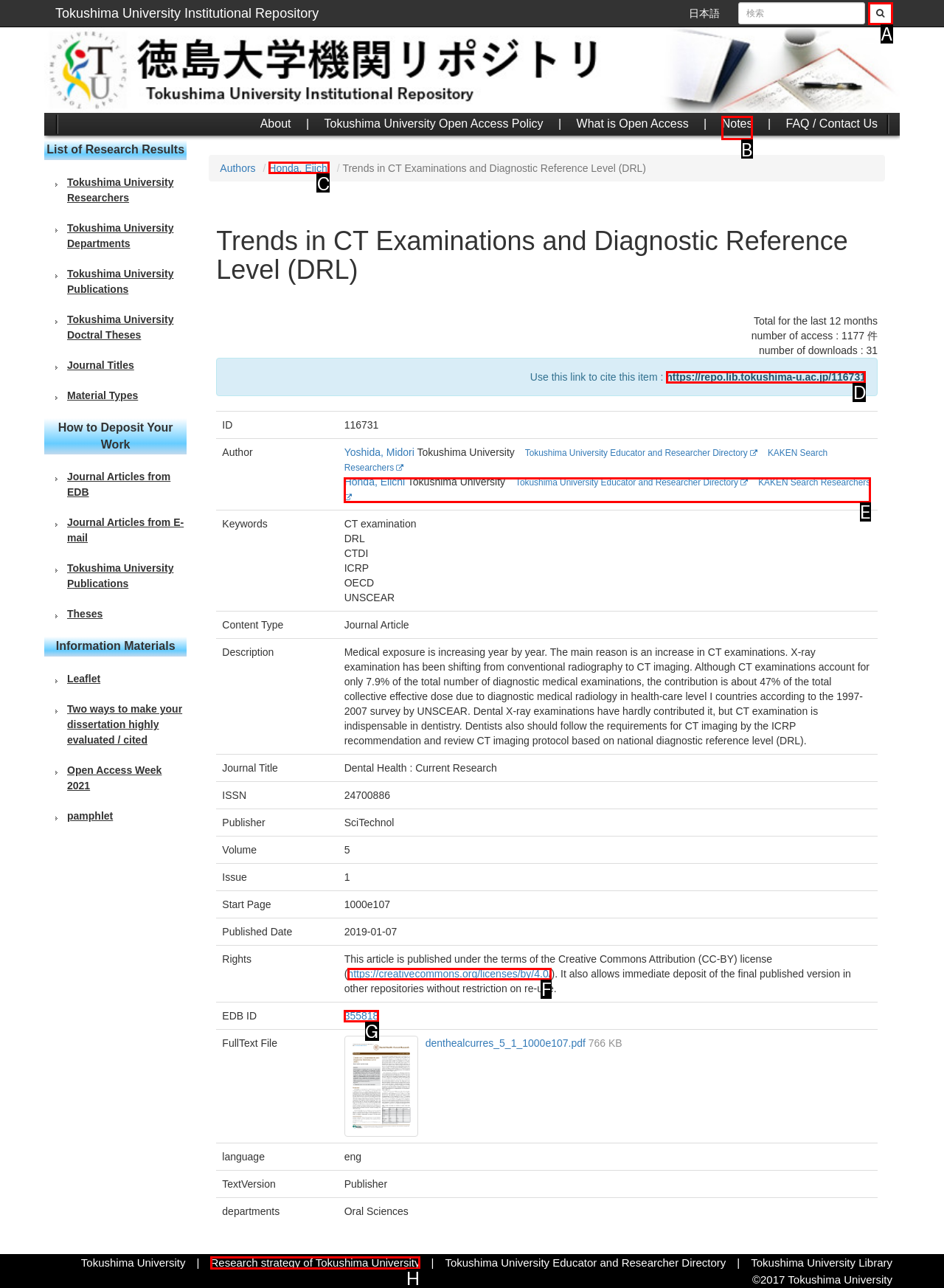Tell me which one HTML element I should click to complete this task: view information about Honda, Eiichi Answer with the option's letter from the given choices directly.

C